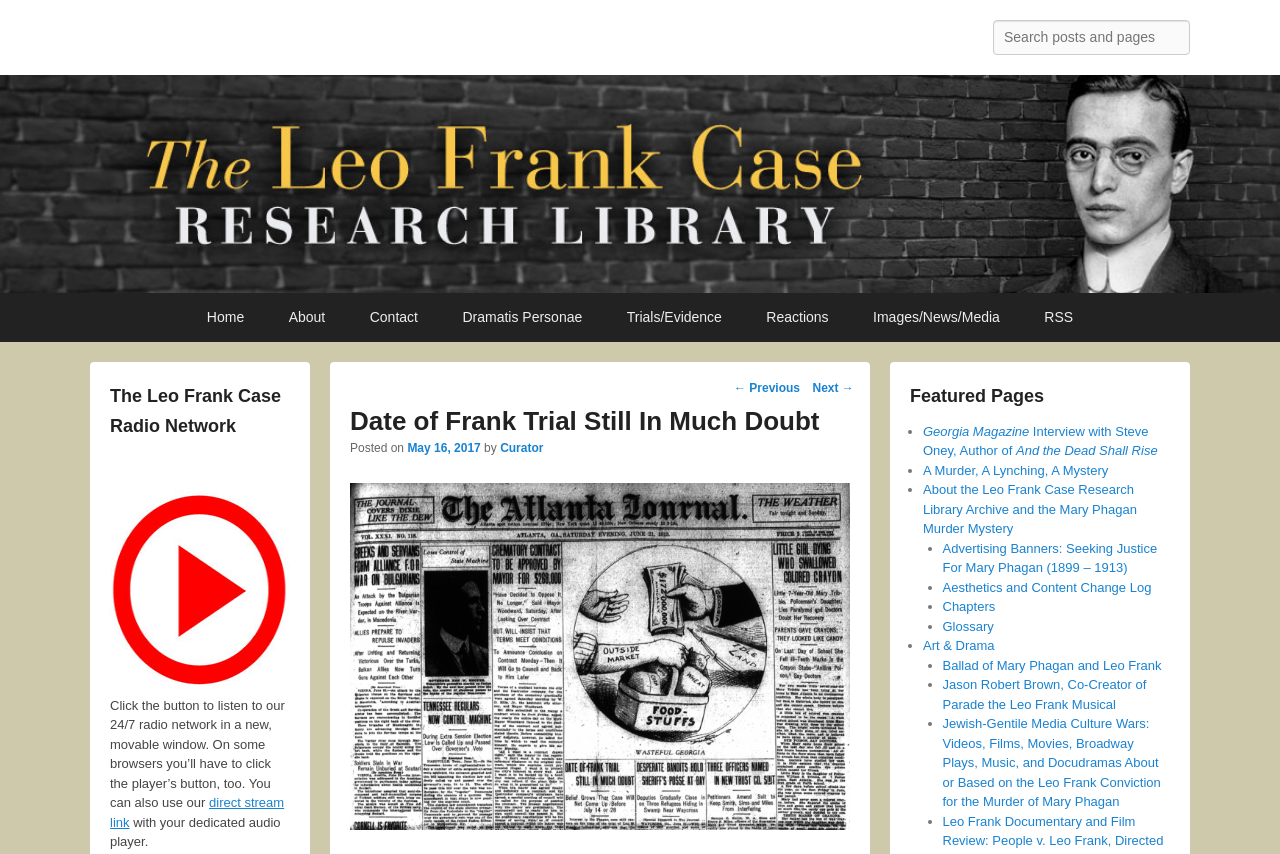From the given element description: "Questions for the New Year", find the bounding box for the UI element. Provide the coordinates as four float numbers between 0 and 1, in the order [left, top, right, bottom].

None